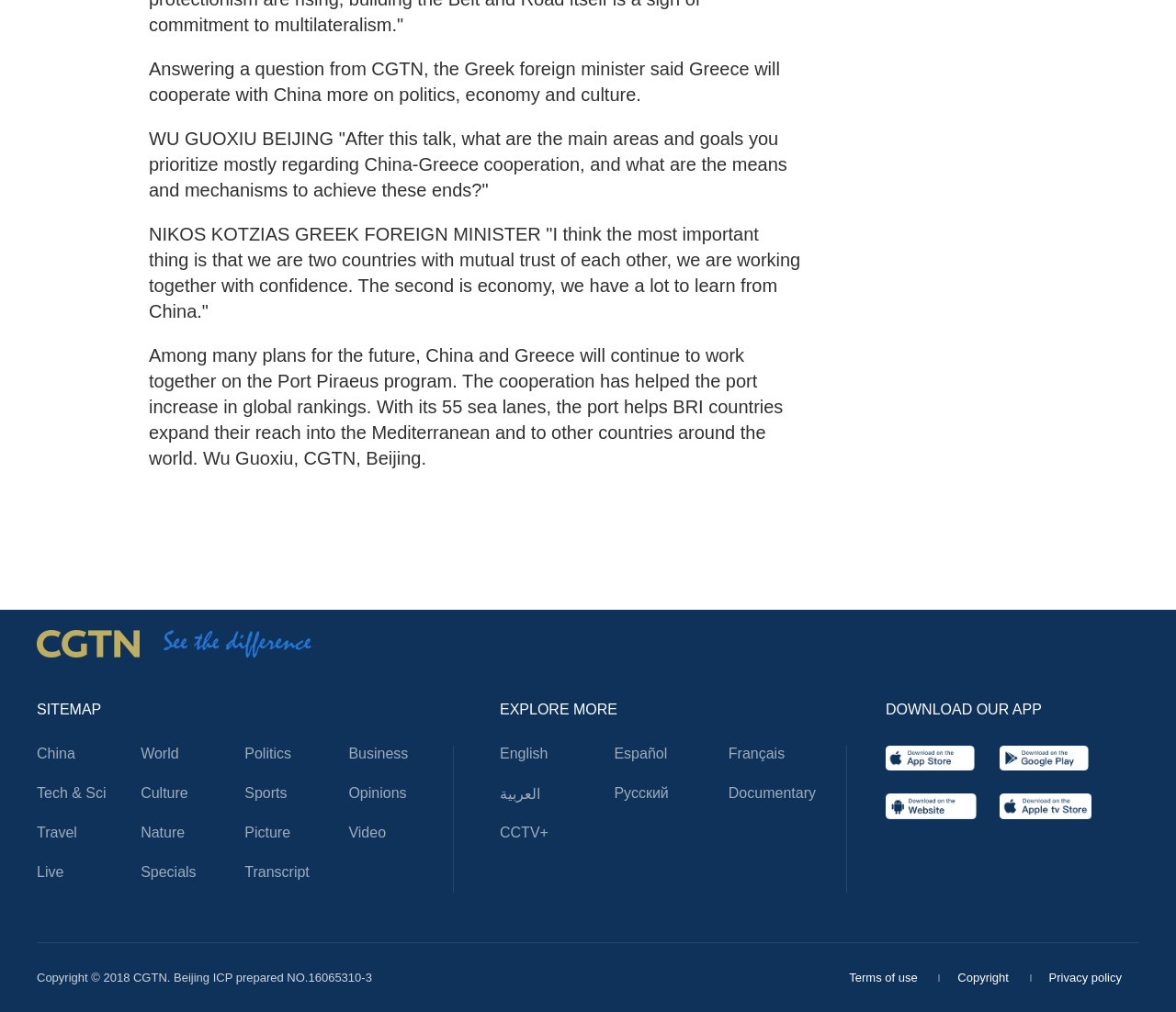What is the main topic of the article?
Answer the question using a single word or phrase, according to the image.

China-Greece cooperation